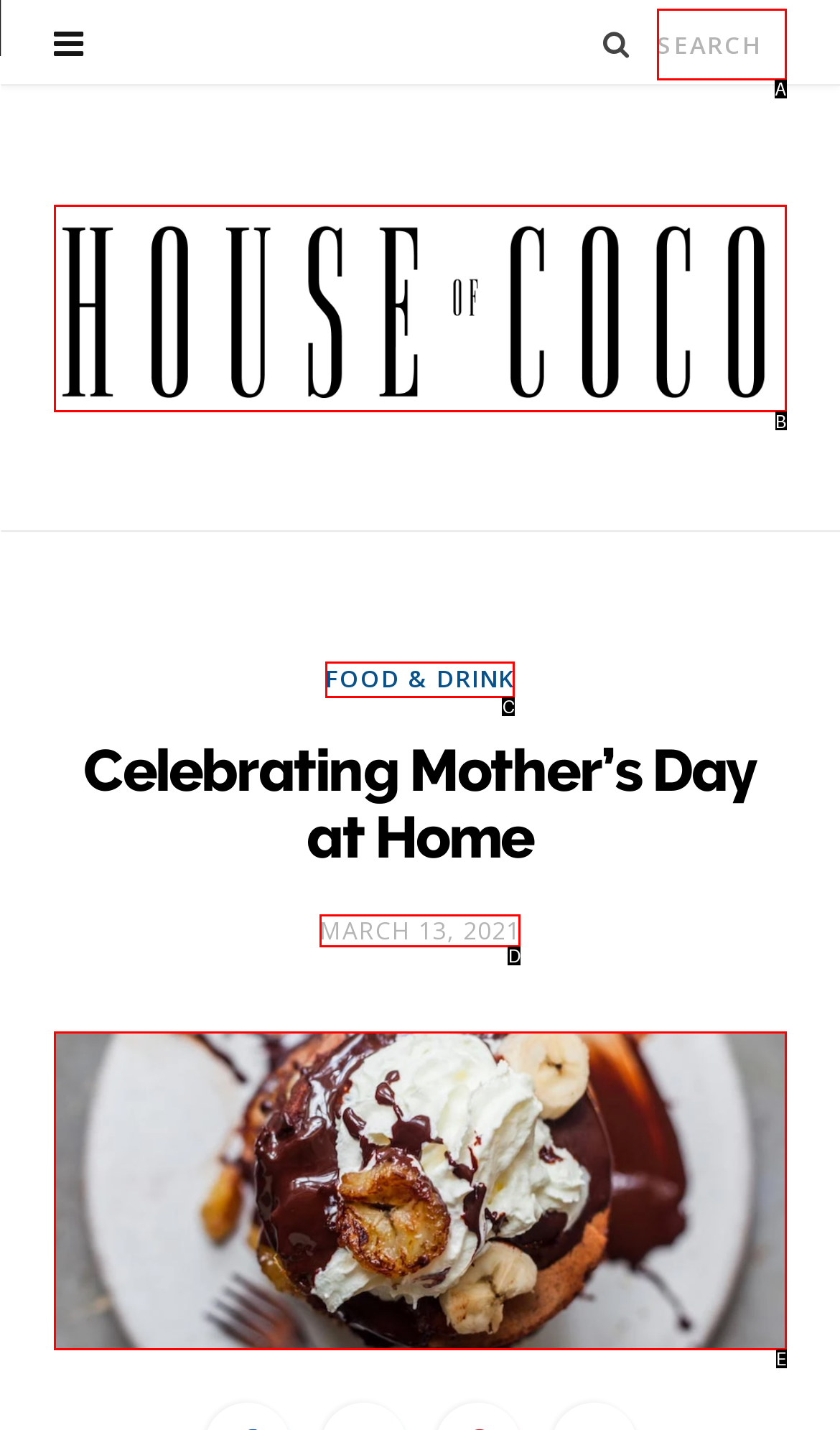Based on the given description: March 13, 2021, determine which HTML element is the best match. Respond with the letter of the chosen option.

D